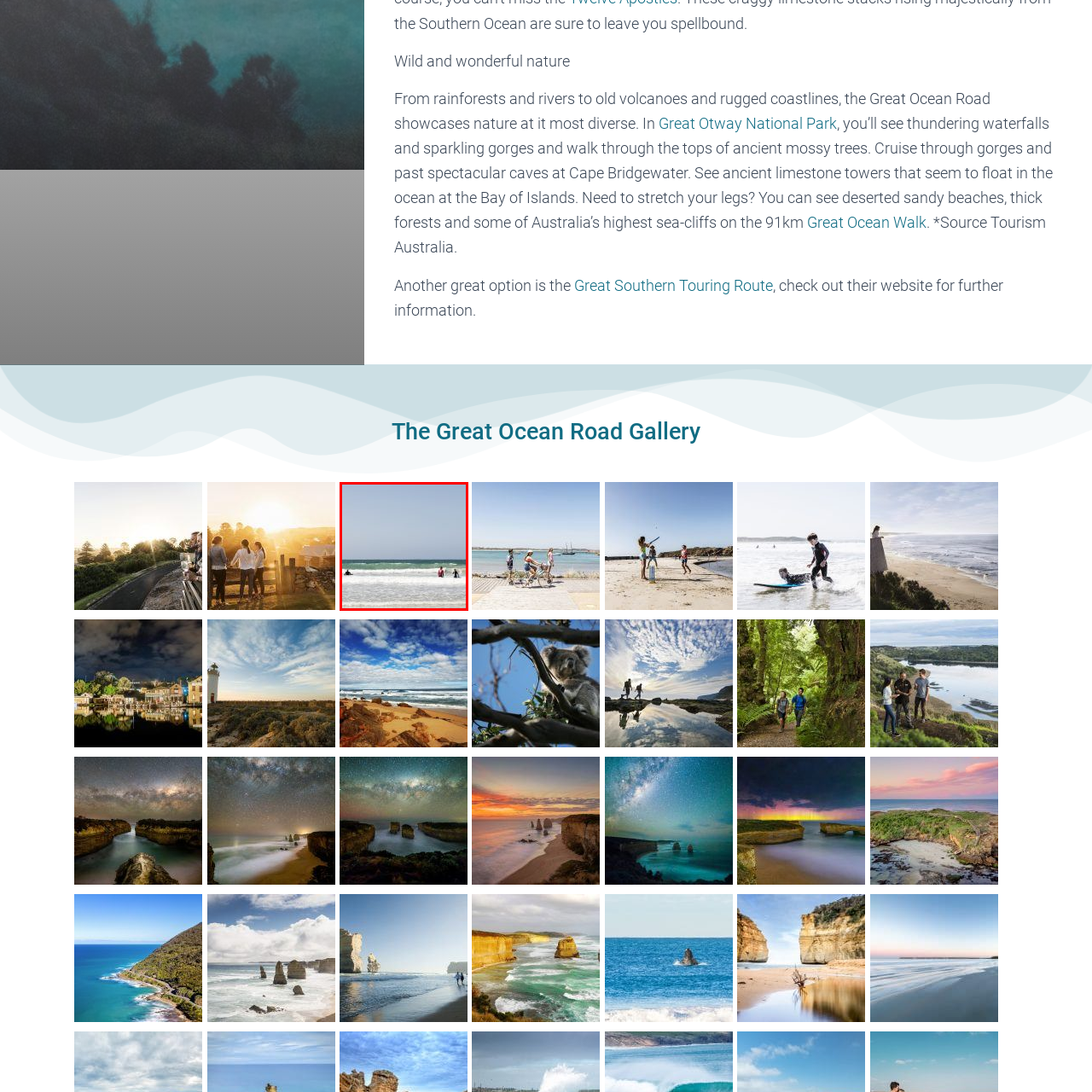Elaborate on the contents of the image marked by the red border.

In this vibrant scene captured along the Great Ocean Road, two surfers are enjoying a day at the beach, engaging with the rolling waves of the ocean. The expansive view showcases the beautiful coastline, where gentle waves meet the sandy shore under a clear blue sky. The energetic atmosphere highlights the thrills of surfing and the allure of the natural landscape, reflective of the region's diverse outdoor activities. This image embodies the spirit of adventure and relaxation found in coastal destinations like Warrnambool, a notable spot along the Great Ocean Road renowned for its stunning beaches and recreational opportunities.